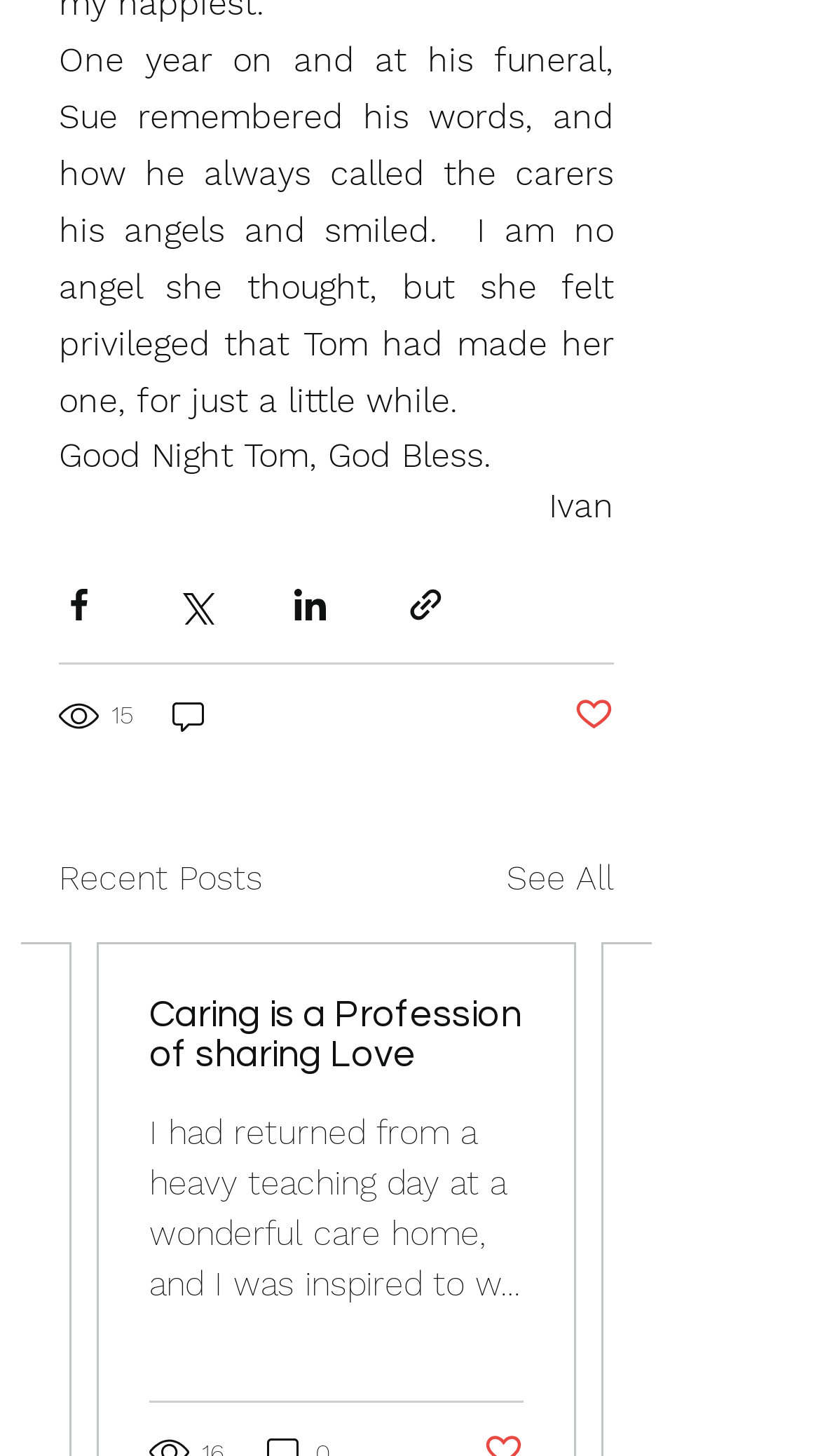Respond to the following question using a concise word or phrase: 
How many social media sharing options are available?

4